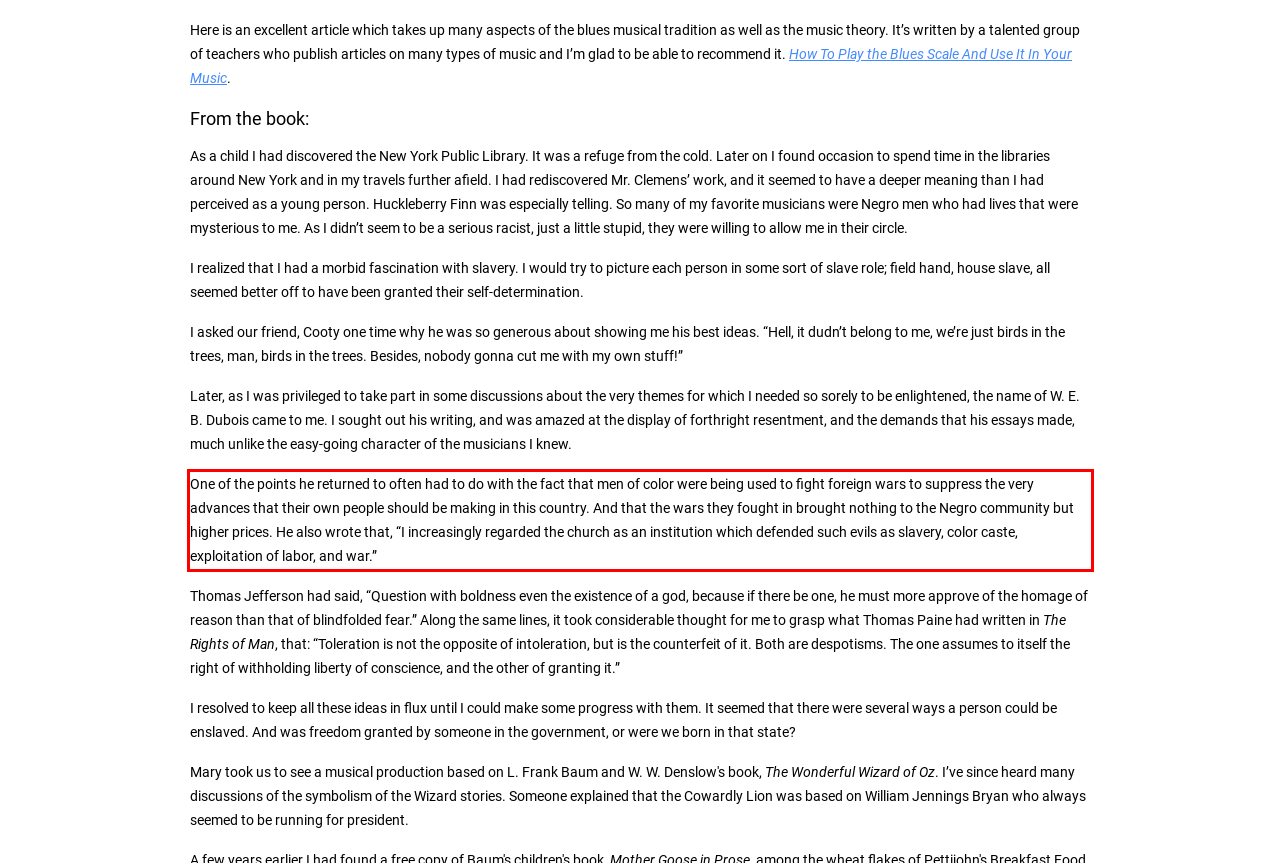Please examine the webpage screenshot containing a red bounding box and use OCR to recognize and output the text inside the red bounding box.

One of the points he returned to often had to do with the fact that men of color were being used to fight foreign wars to suppress the very advances that their own people should be making in this country. And that the wars they fought in brought nothing to the Negro community but higher prices. He also wrote that, “I increasingly regarded the church as an institution which defended such evils as slavery, color caste, exploitation of labor, and war.”